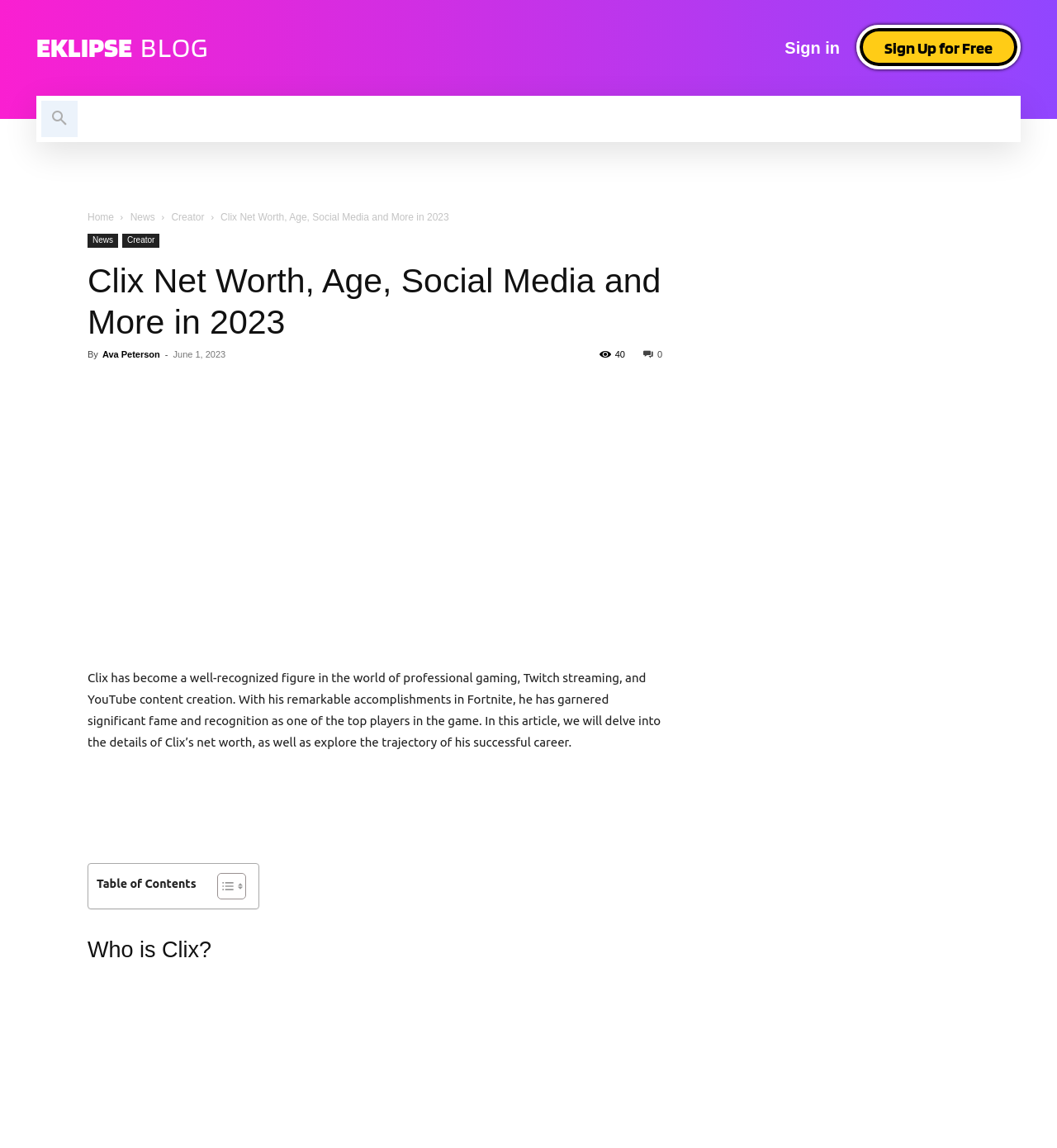Identify the bounding box coordinates for the UI element mentioned here: "Sign Up for Free". Provide the coordinates as four float values between 0 and 1, i.e., [left, top, right, bottom].

[0.81, 0.022, 0.966, 0.06]